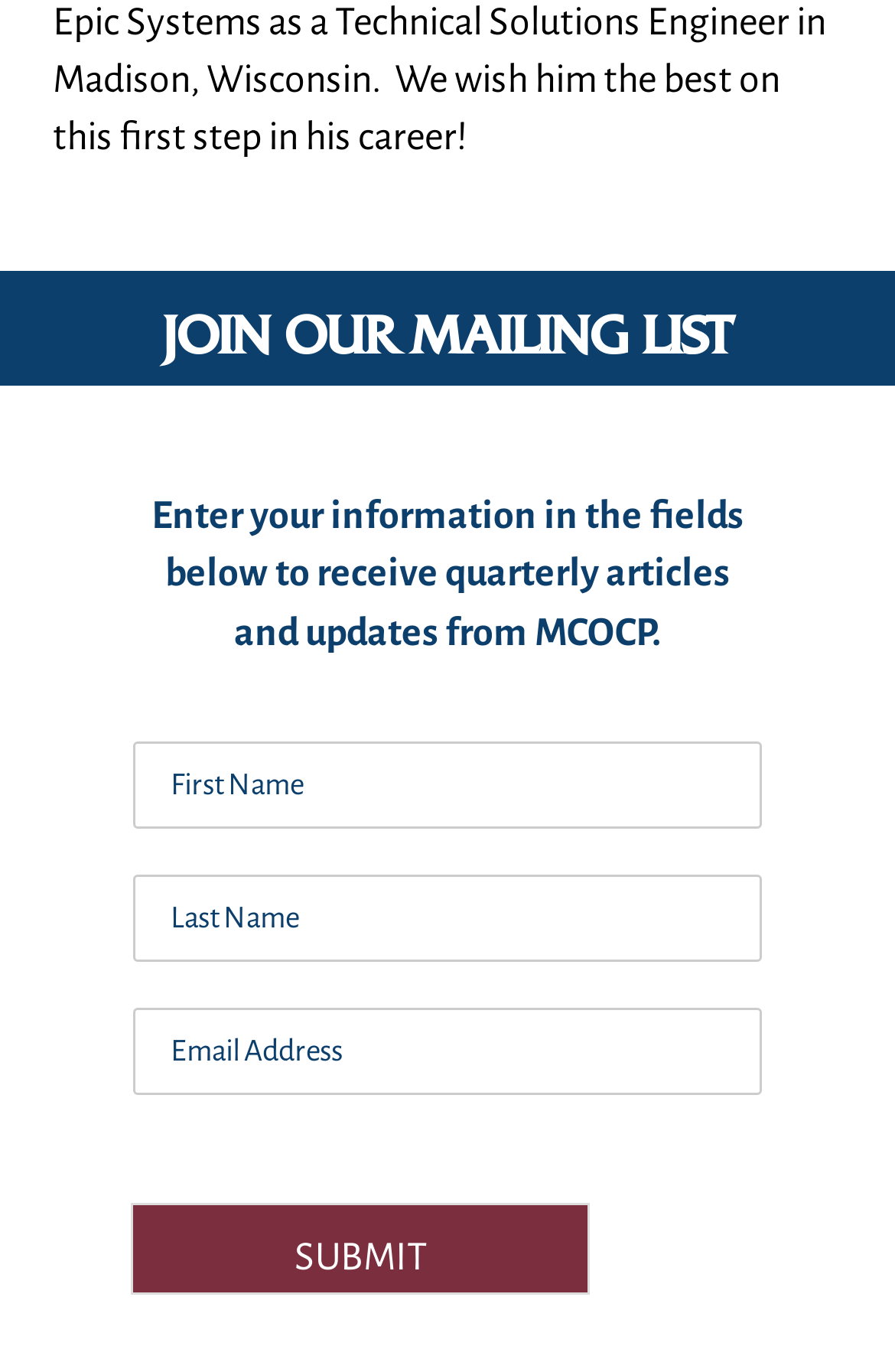What type of content will be received after submitting the form?
Respond to the question with a single word or phrase according to the image.

Quarterly articles and updates